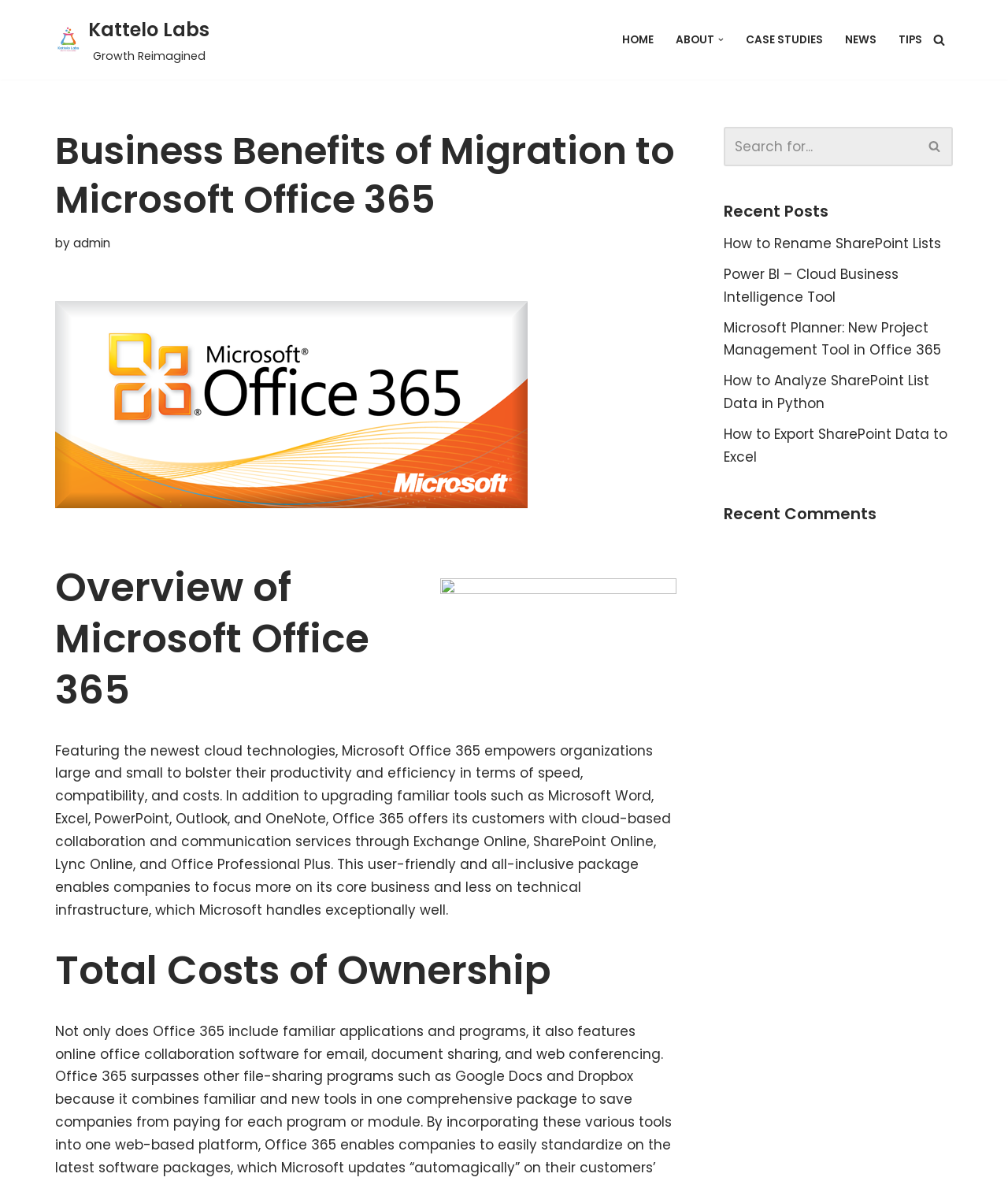Please predict the bounding box coordinates of the element's region where a click is necessary to complete the following instruction: "Click on the 'HOME' link". The coordinates should be represented by four float numbers between 0 and 1, i.e., [left, top, right, bottom].

[0.617, 0.025, 0.649, 0.042]